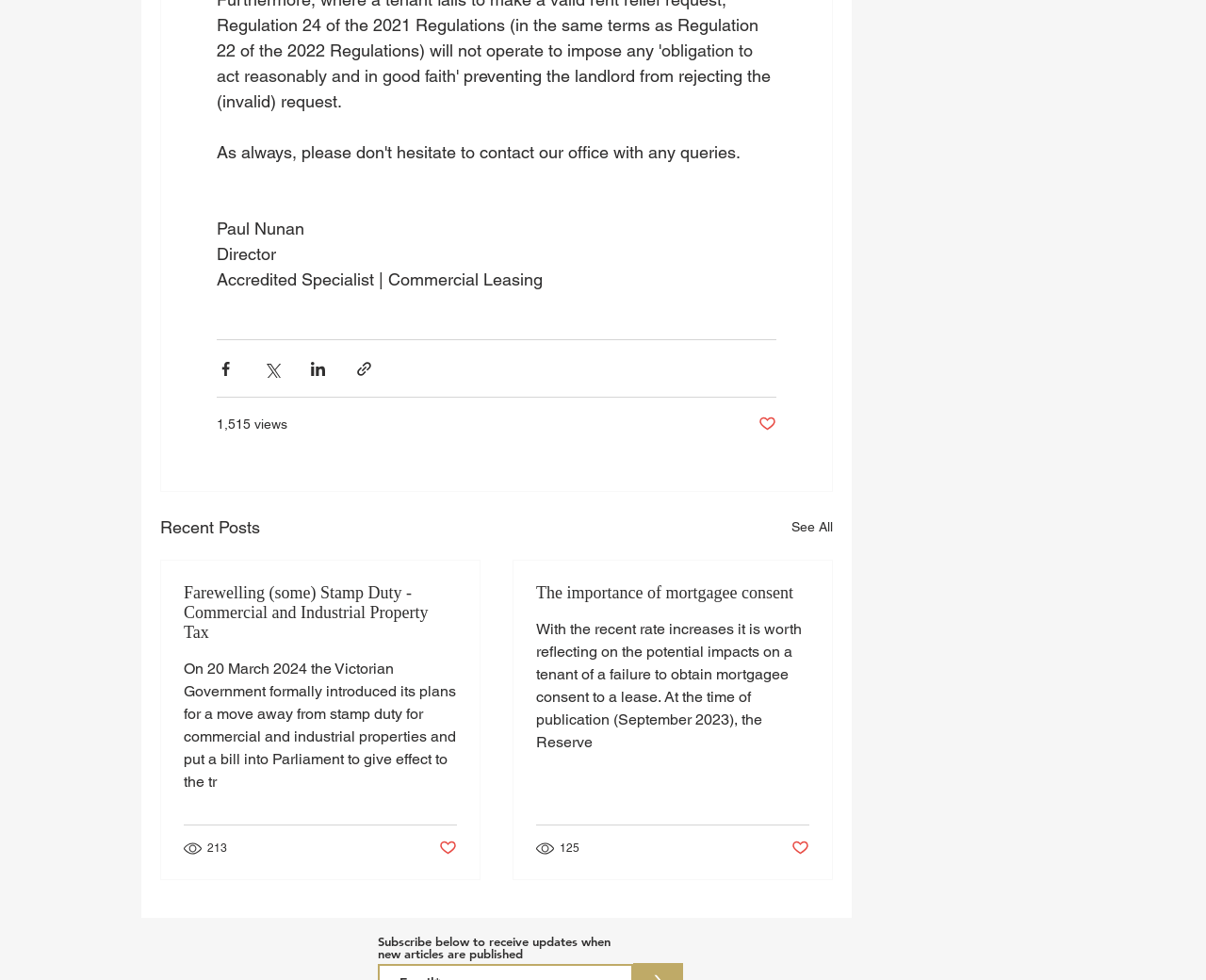Identify the bounding box coordinates for the element that needs to be clicked to fulfill this instruction: "Rate this site". Provide the coordinates in the format of four float numbers between 0 and 1: [left, top, right, bottom].

None